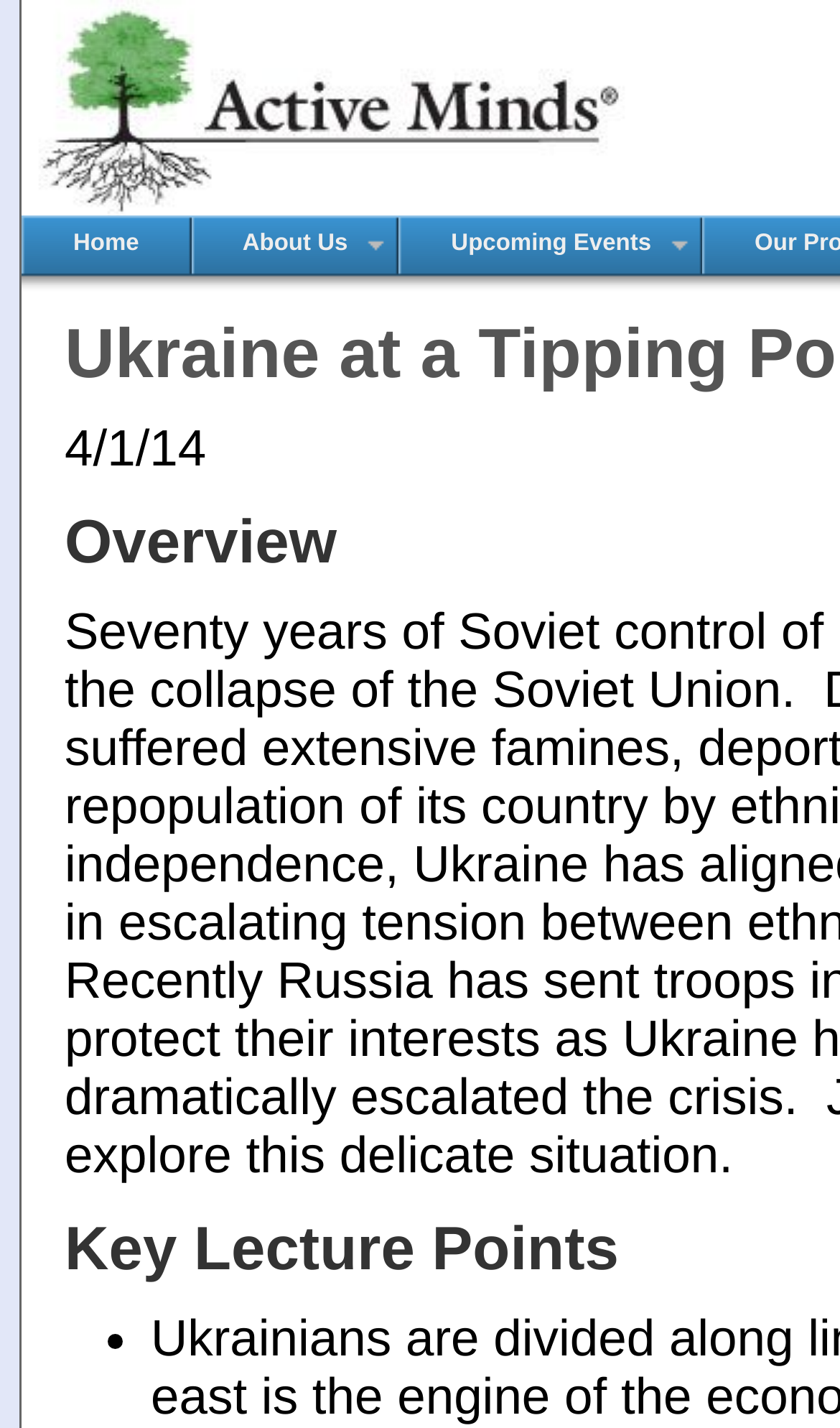Determine the heading of the webpage and extract its text content.

Ukraine at a Tipping Point